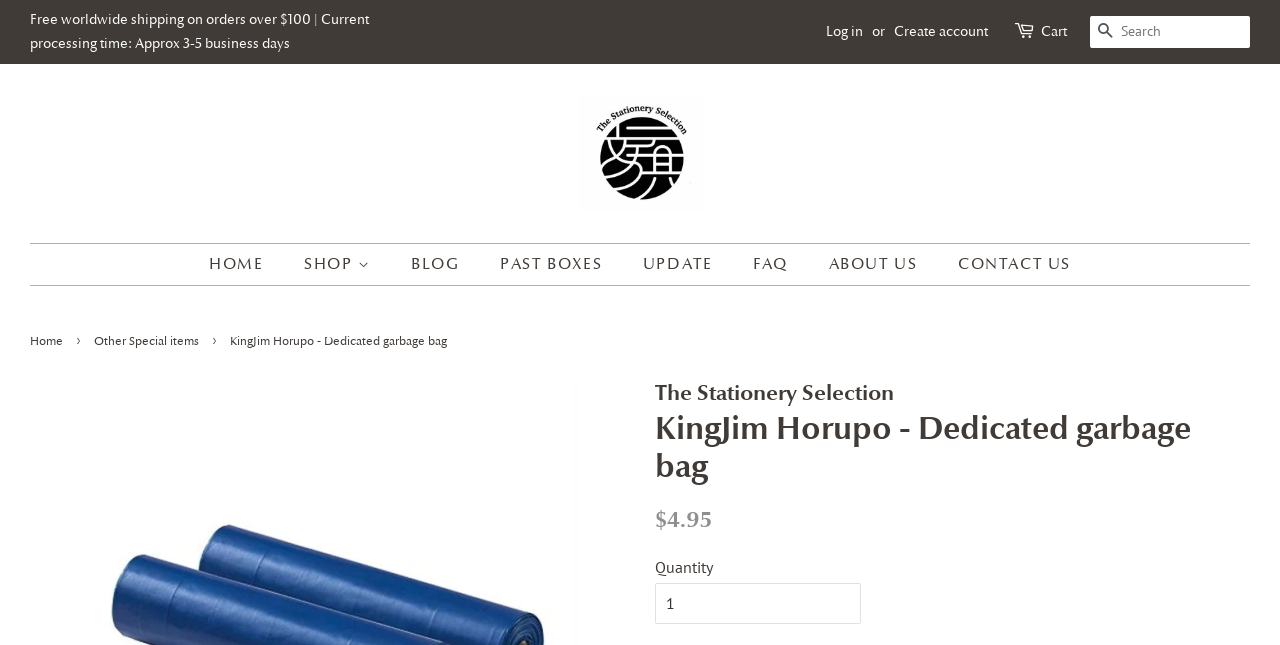Find the main header of the webpage and produce its text content.

KingJim Horupo - Dedicated garbage bag